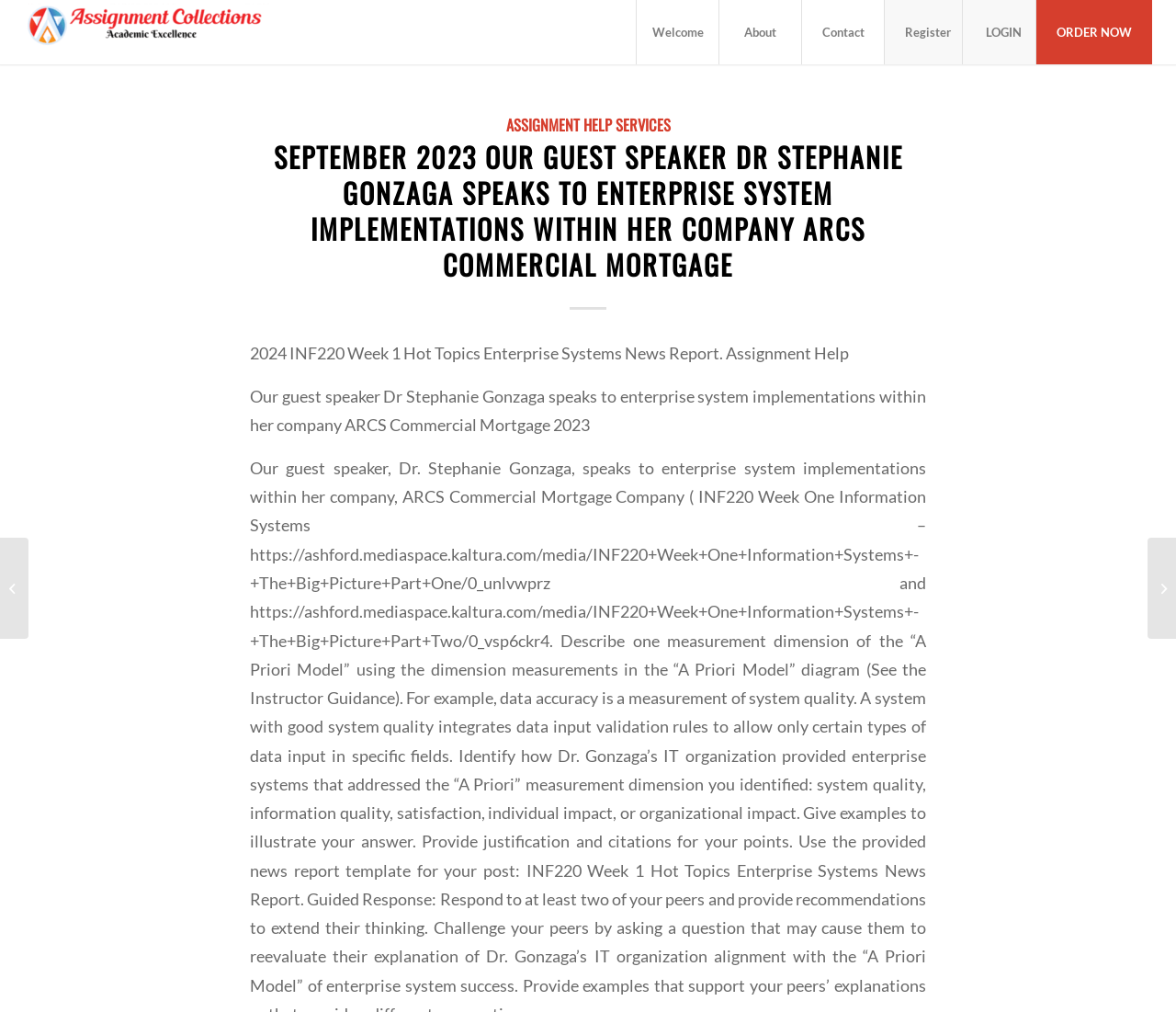What is the name of the assignment help service?
Please provide a comprehensive and detailed answer to the question.

The link on the webpage mentions 'ASSIGNMENT HELP SERVICES', which is the name of the assignment help service.